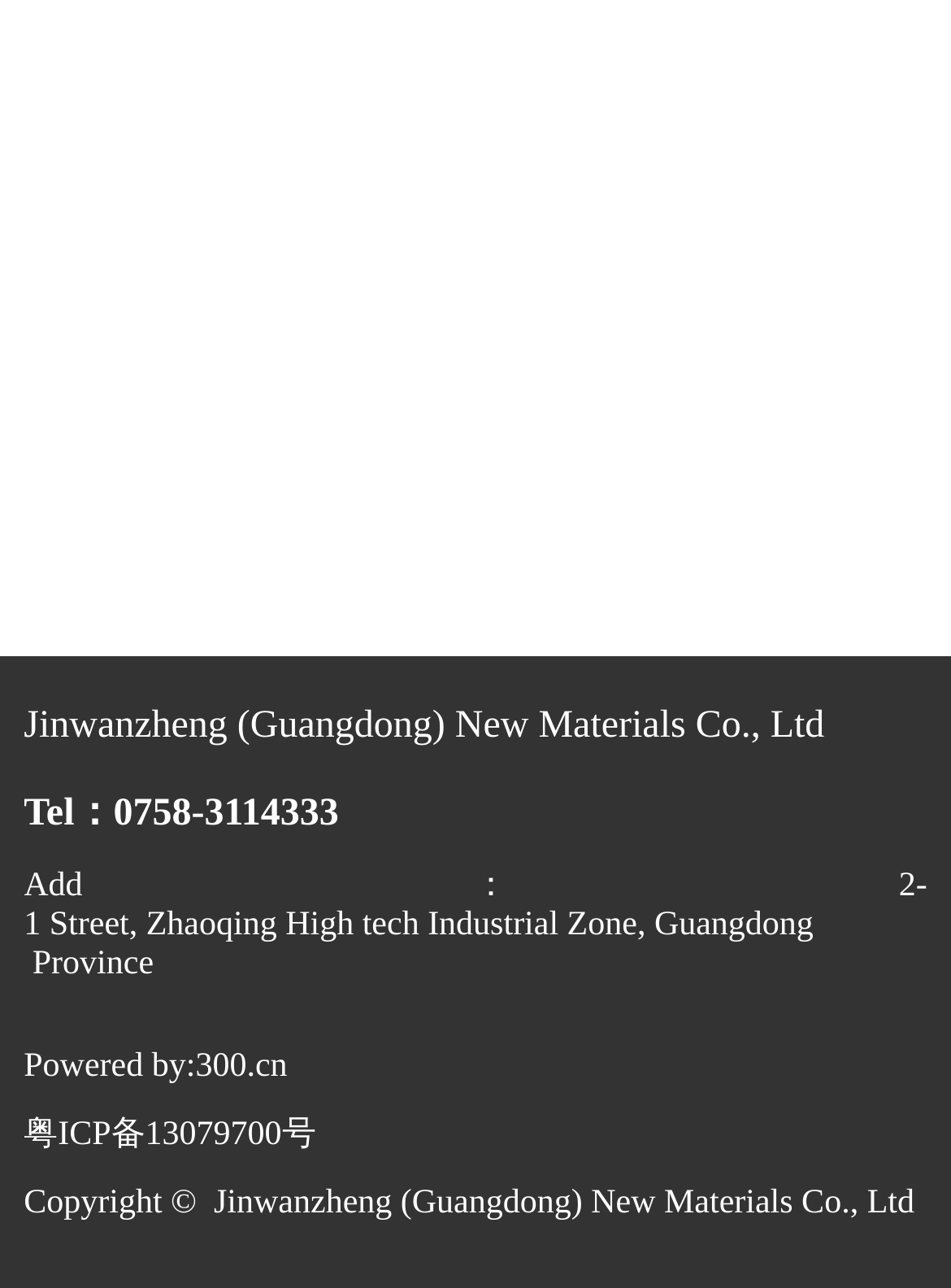Where is the company located?
Please provide a single word or phrase as the answer based on the screenshot.

2-1 Street, Zhaoqing High tech Industrial Zone, Guangdong Province